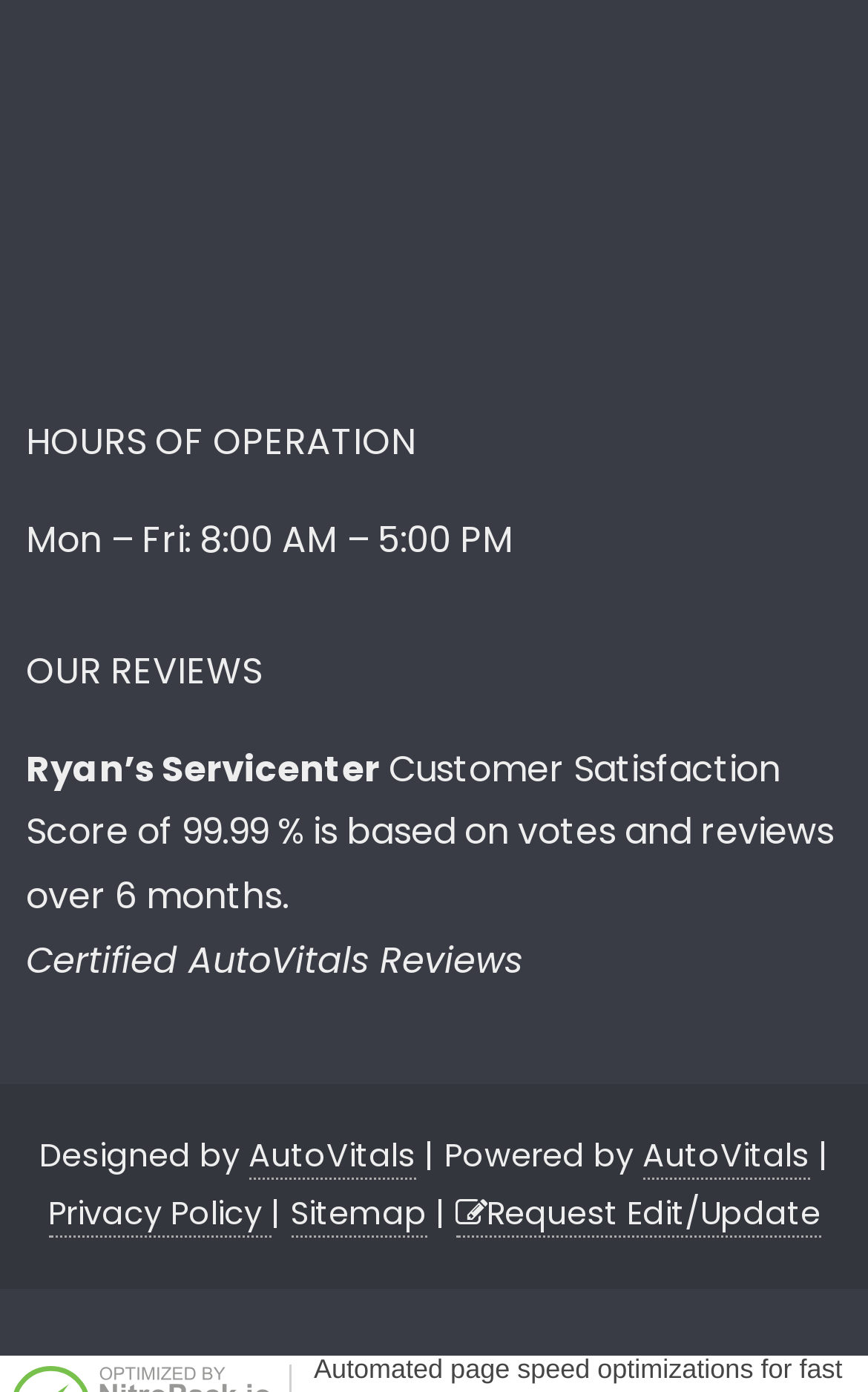Provide a single word or phrase answer to the question: 
What is the name of the servicenter?

Ryan's Servicenter